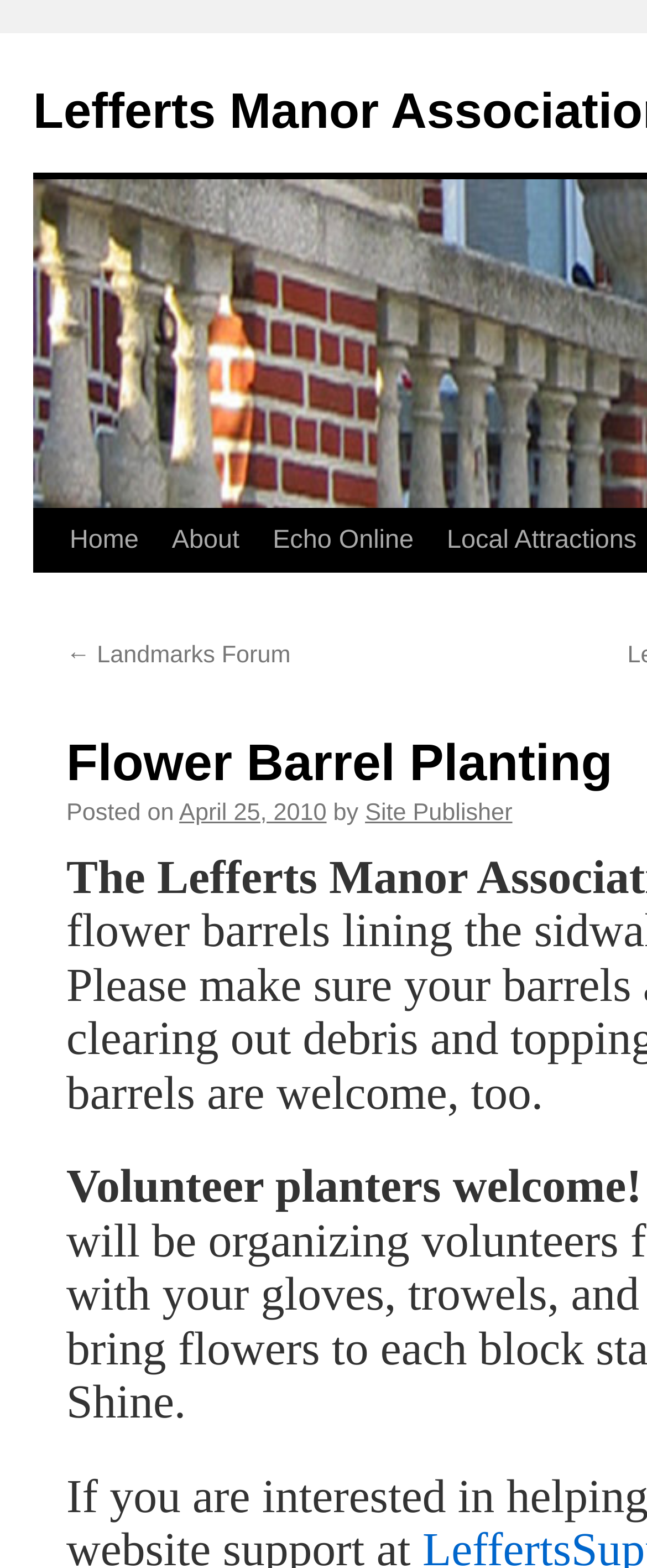Respond to the question below with a concise word or phrase:
What is the purpose of the event mentioned?

Volunteer planters welcome